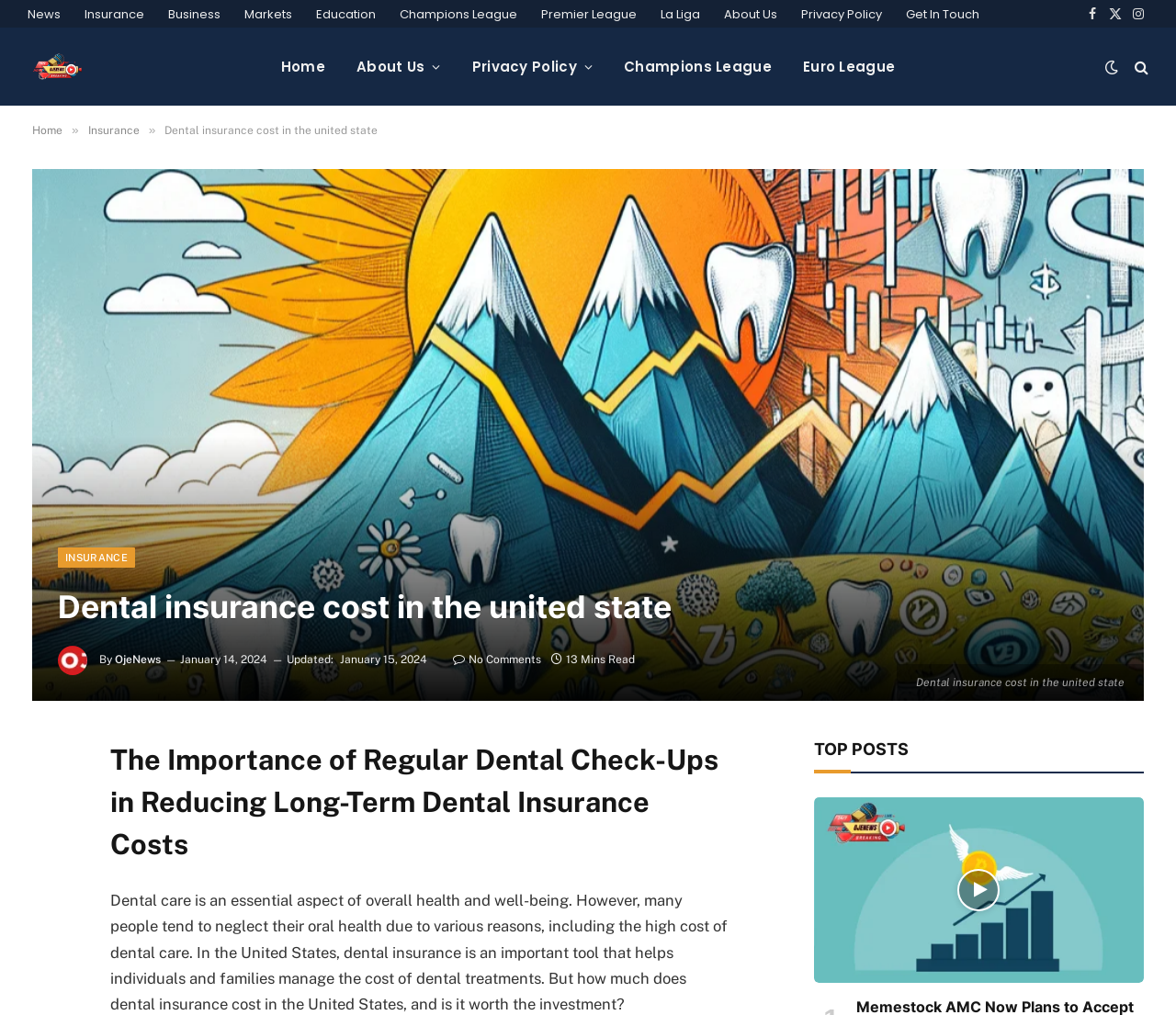Offer a meticulous caption that includes all visible features of the webpage.

The webpage is about dental insurance costs in the United States, with a focus on the importance of regular dental check-ups in reducing long-term dental insurance costs. At the top of the page, there is a navigation menu with links to various categories such as News, Insurance, Business, Markets, Education, and Sports. Below the navigation menu, there are social media links to Facebook, Twitter, and Instagram.

The main content of the page is divided into two sections. The first section has a heading that reads "Dental insurance cost in the united state" and features an image related to dental insurance. Below the heading, there is a paragraph of text that discusses the importance of dental care and how dental insurance can help manage the cost of dental treatments.

The second section has a heading that reads "The Importance of Regular Dental Check-Ups in Reducing Long-Term Dental Insurance Costs" and features a longer article that discusses the benefits of regular dental check-ups in reducing dental insurance costs. The article is accompanied by a timestamp indicating when it was published and updated.

To the right of the main content, there is a sidebar with links to other articles, including "TOP POSTS" and a link to an article about Crypto. The sidebar also features a "SHARE" button with links to various social media platforms.

At the bottom of the page, there are links to the website's "About Us", "Privacy Policy", and "Get In Touch" pages, as well as a copyright notice.